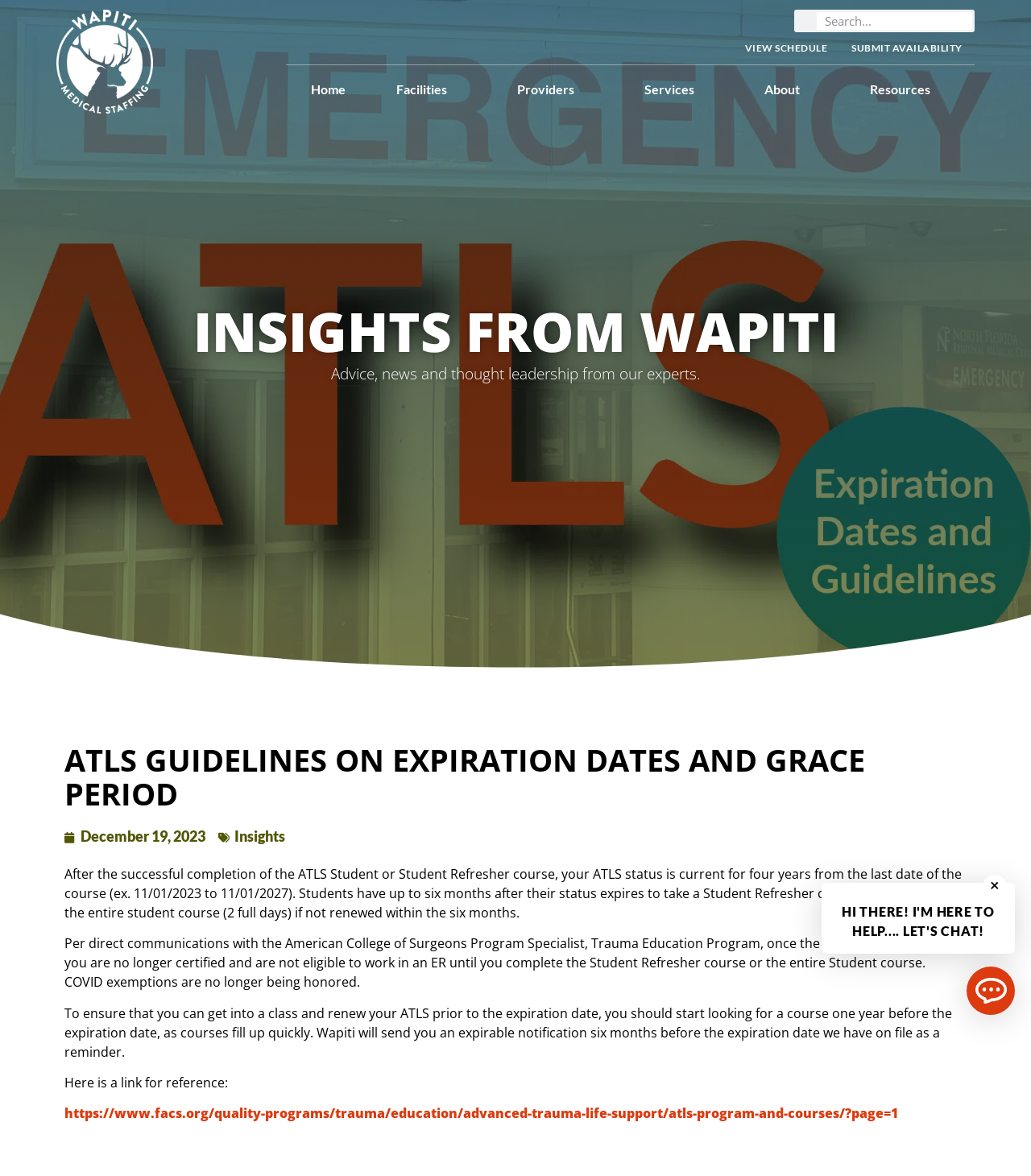Can you provide the bounding box coordinates for the element that should be clicked to implement the instruction: "View schedule"?

[0.711, 0.027, 0.814, 0.055]